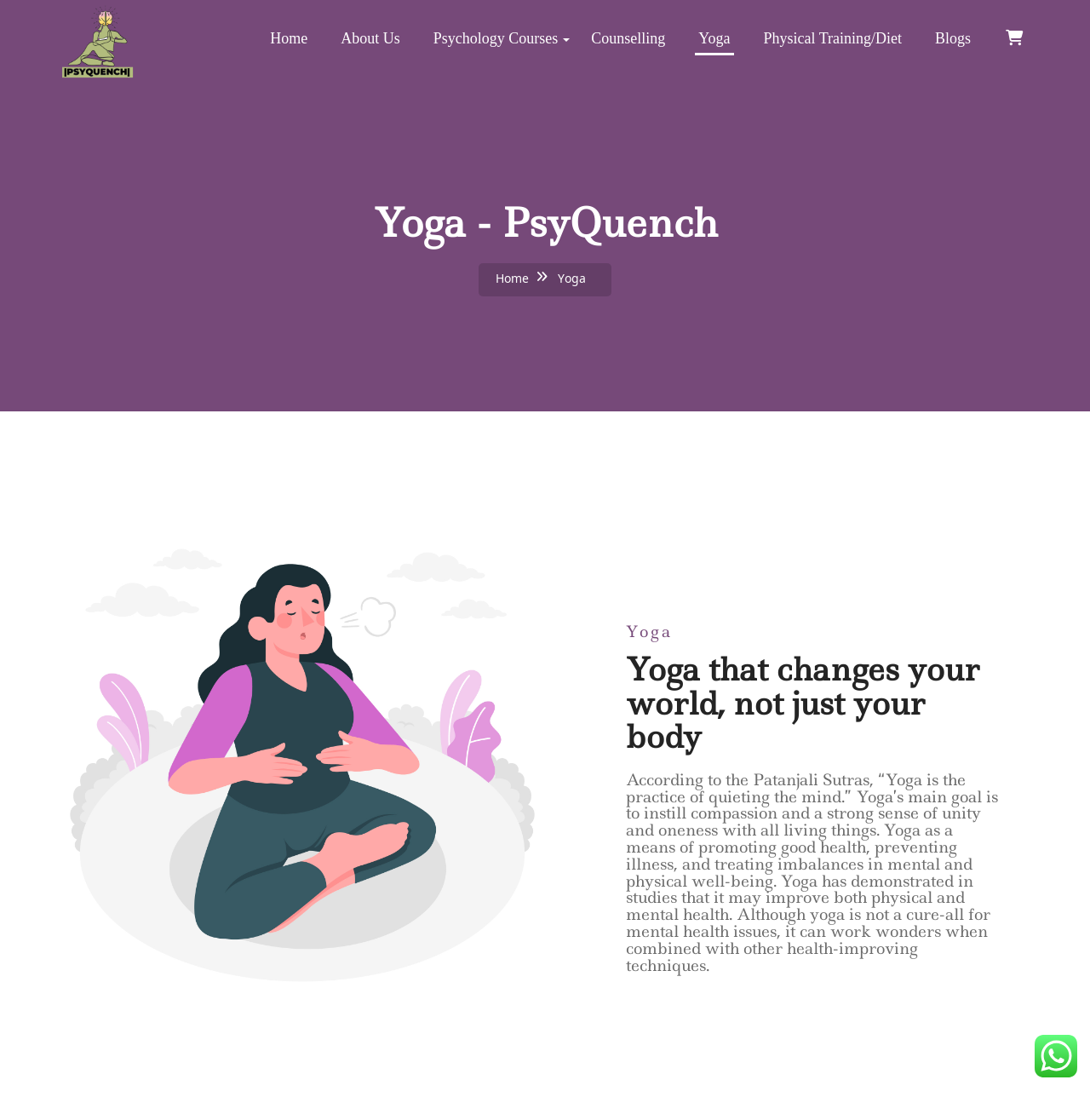Please indicate the bounding box coordinates of the element's region to be clicked to achieve the instruction: "click on PsyQuench logo". Provide the coordinates as four float numbers between 0 and 1, i.e., [left, top, right, bottom].

[0.055, 0.005, 0.18, 0.071]